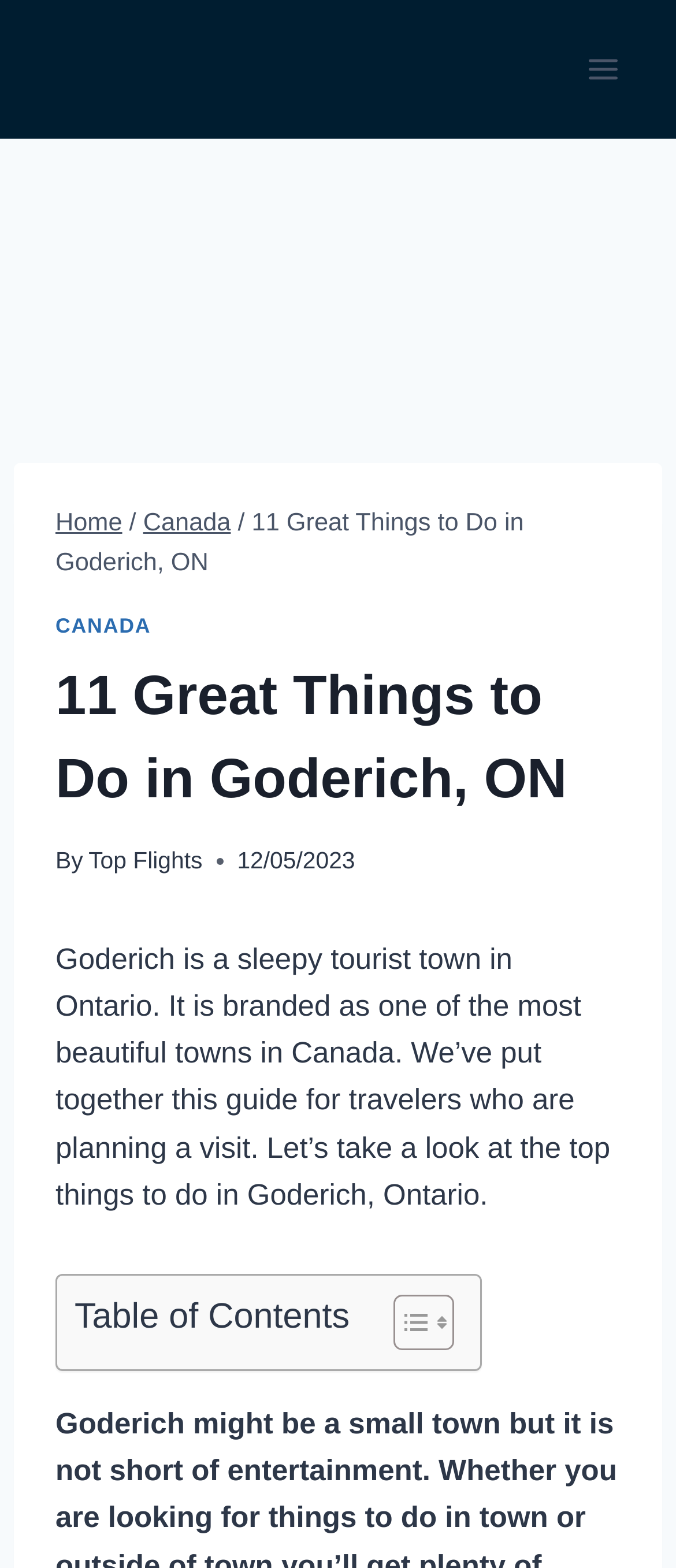Please determine the heading text of this webpage.

11 Great Things to Do in Goderich, ON